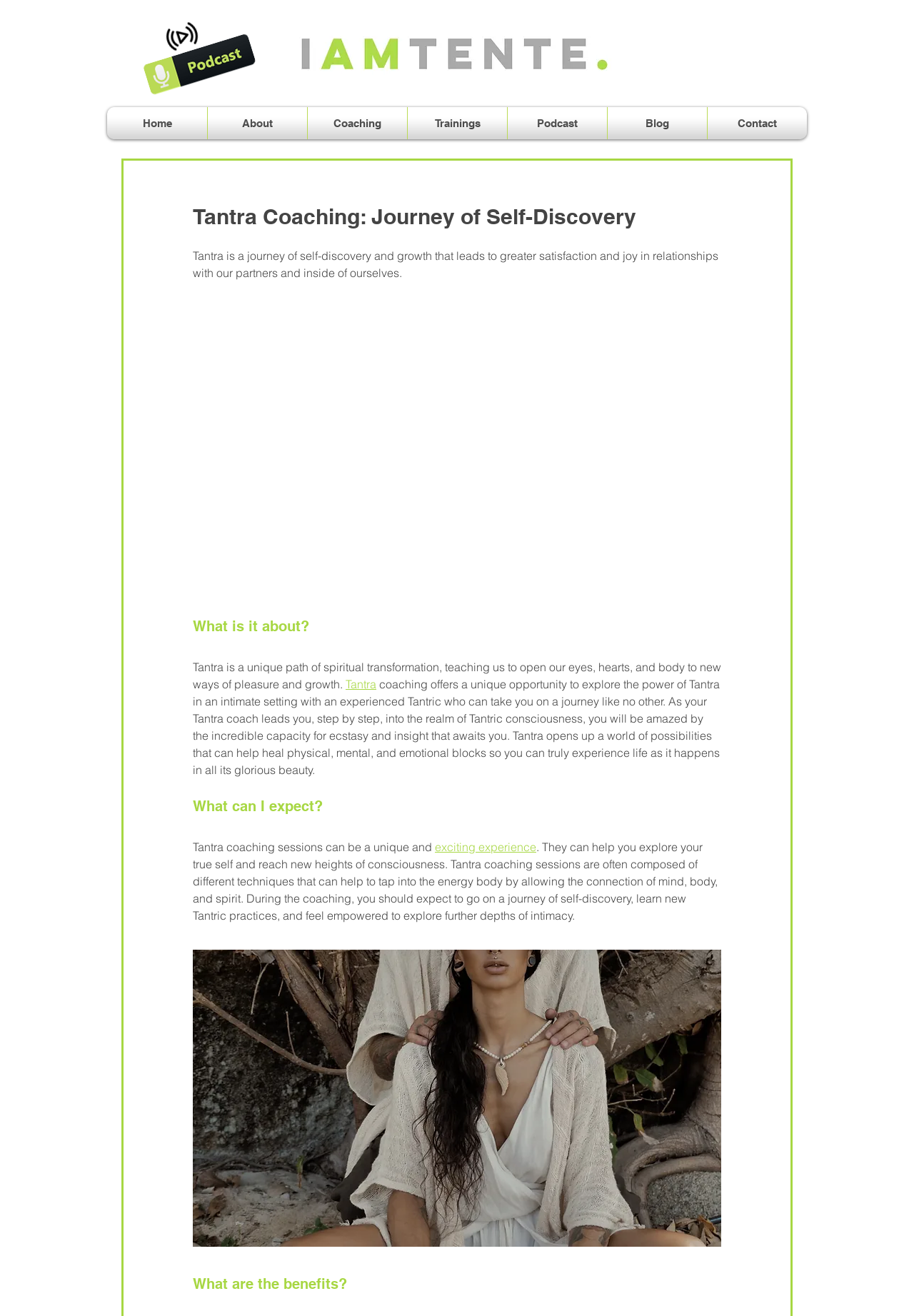Locate the bounding box coordinates of the element that should be clicked to fulfill the instruction: "Read more about 'What is it about?'".

[0.211, 0.468, 0.789, 0.5]